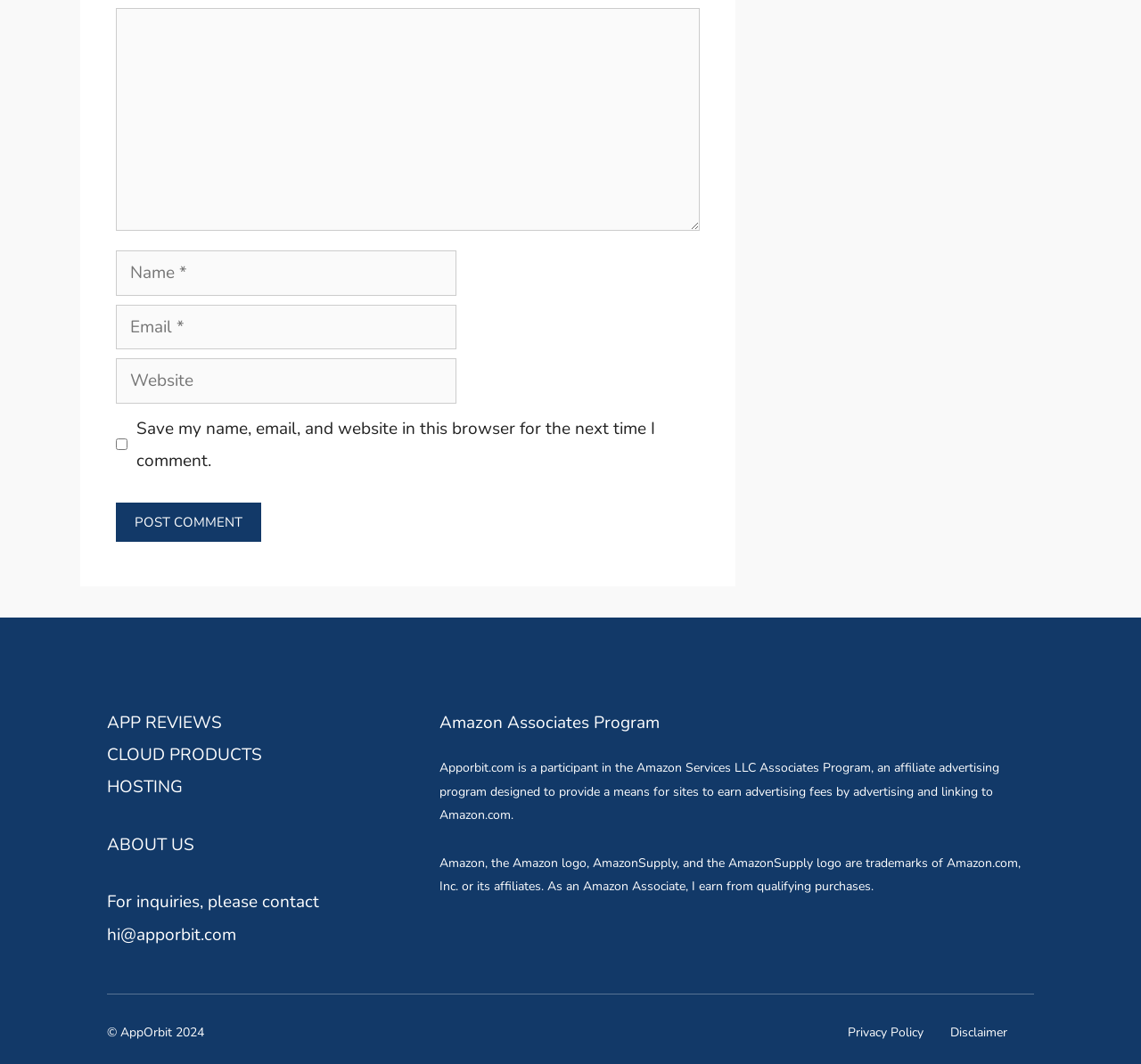Based on the element description: "App Reviews", identify the UI element and provide its bounding box coordinates. Use four float numbers between 0 and 1, [left, top, right, bottom].

[0.094, 0.668, 0.195, 0.69]